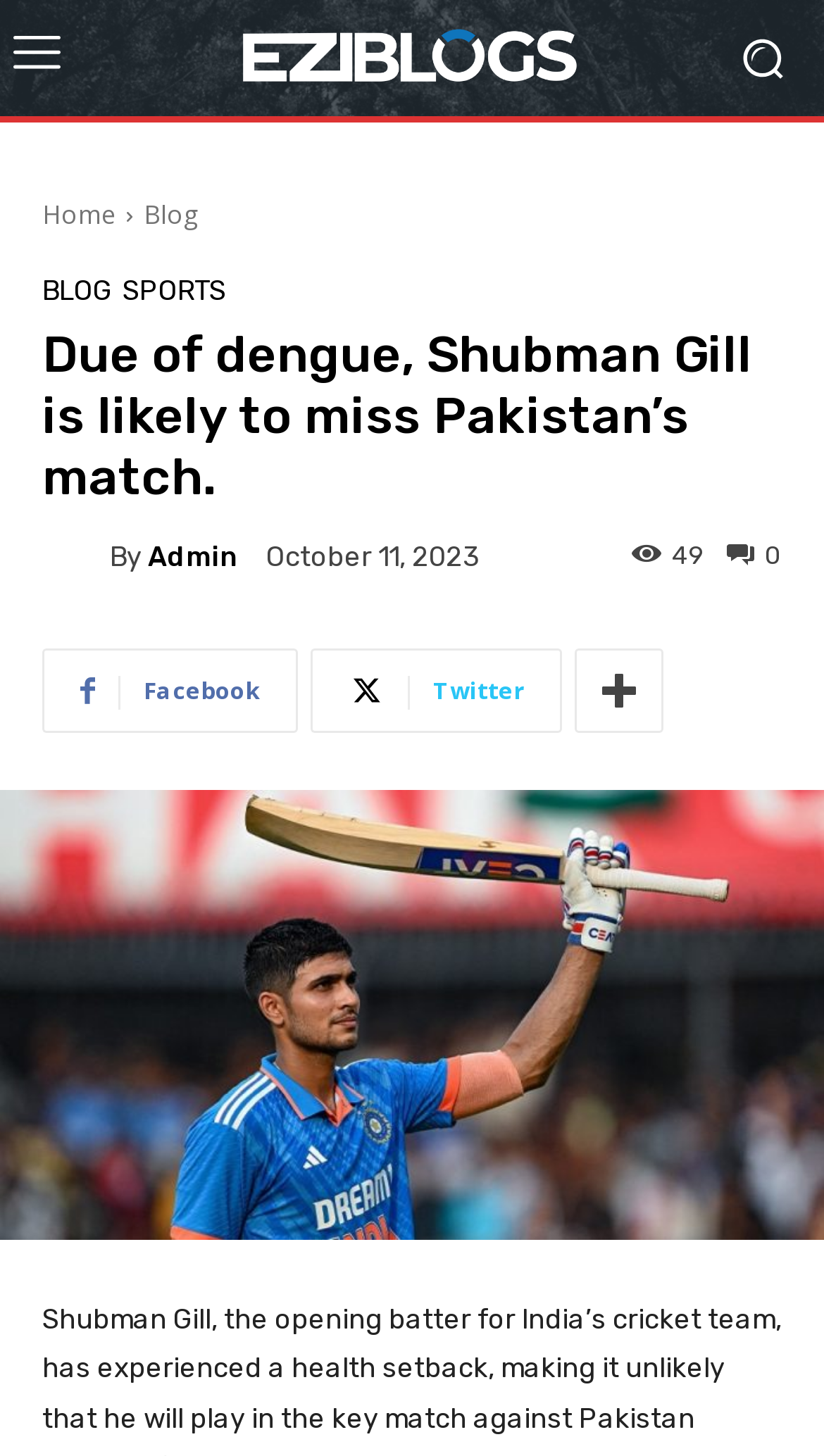Please determine the primary heading and provide its text.

Due of dengue, Shubman Gill is likely to miss Pakistan’s match.